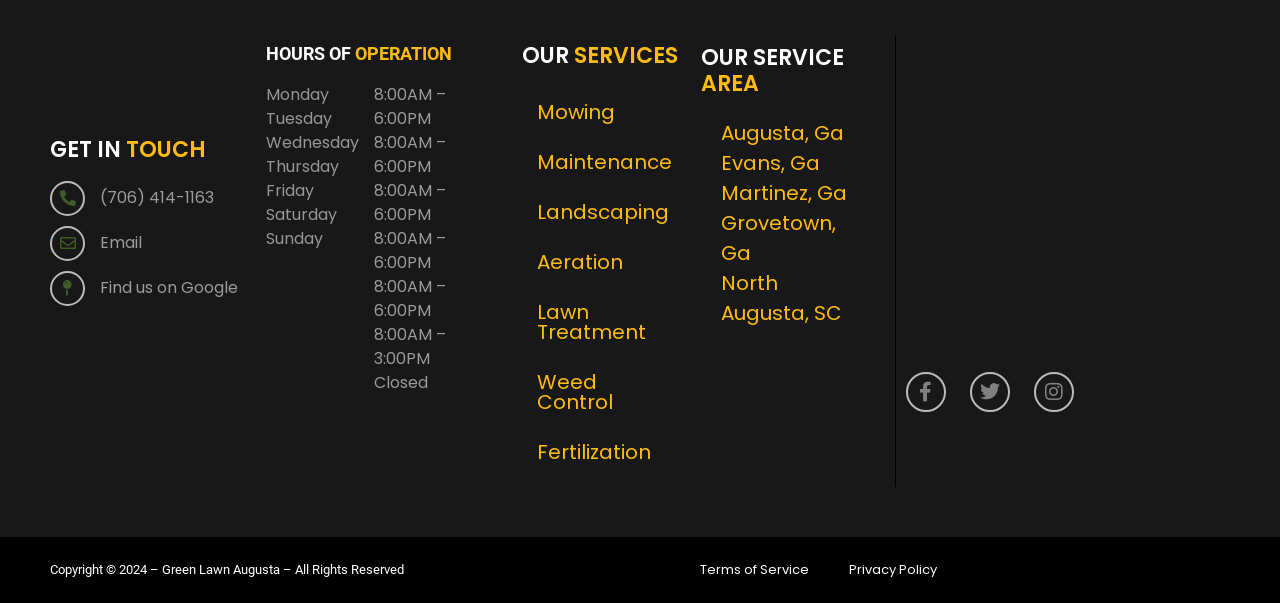Given the description "Weed Control", provide the bounding box coordinates of the corresponding UI element.

[0.408, 0.592, 0.537, 0.708]